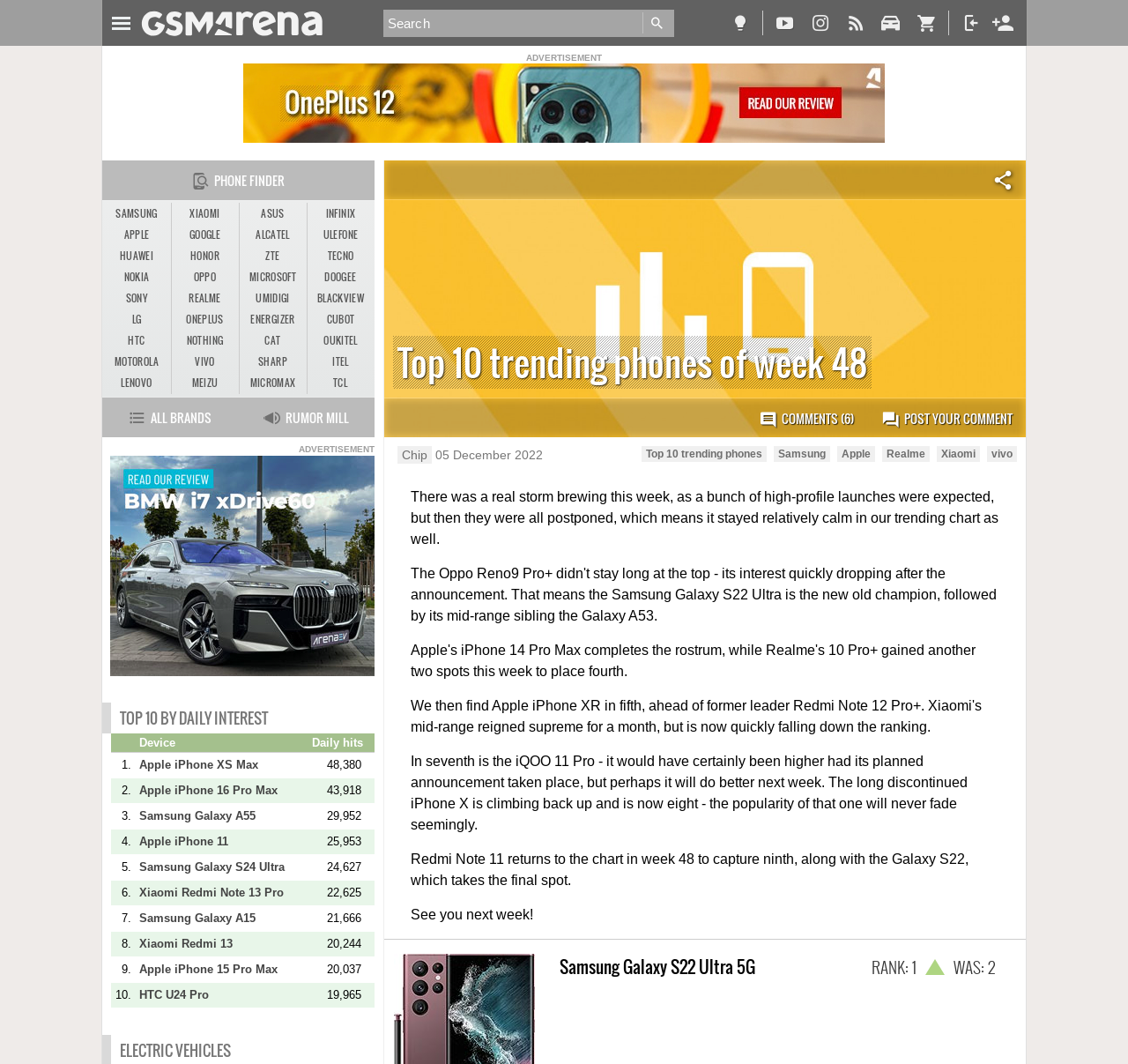Explain the contents of the webpage comprehensively.

This webpage is about the top 10 trending phones of week 48 on GSMArena.com news. At the top, there is a navigation button and a search bar. Below the search bar, there are several links to different sections of the website, including "TIP US", "RSS", and "LOG IN". 

On the left side, there is a column of links to various phone brands, such as Samsung, Apple, and Xiaomi. Below this column, there is a section with the title "TOP 10 BY DAILY INTEREST" and a table listing the top 10 phones.

The main content of the page is an article discussing the top 10 trending phones of week 48. The article mentions that there was a real storm brewing this week, but high-profile launches were postponed, which means it stayed relatively calm in the trending chart. It also discusses the ranking of various phones, including the iQOO 11 Pro, iPhone X, and Redmi Note 11.

On the right side, there are several advertisements, including a large banner ad and a few smaller ads. At the bottom of the page, there is a section with links to other sections of the website, including "PHONE FINDER" and "ALL BRANDS".